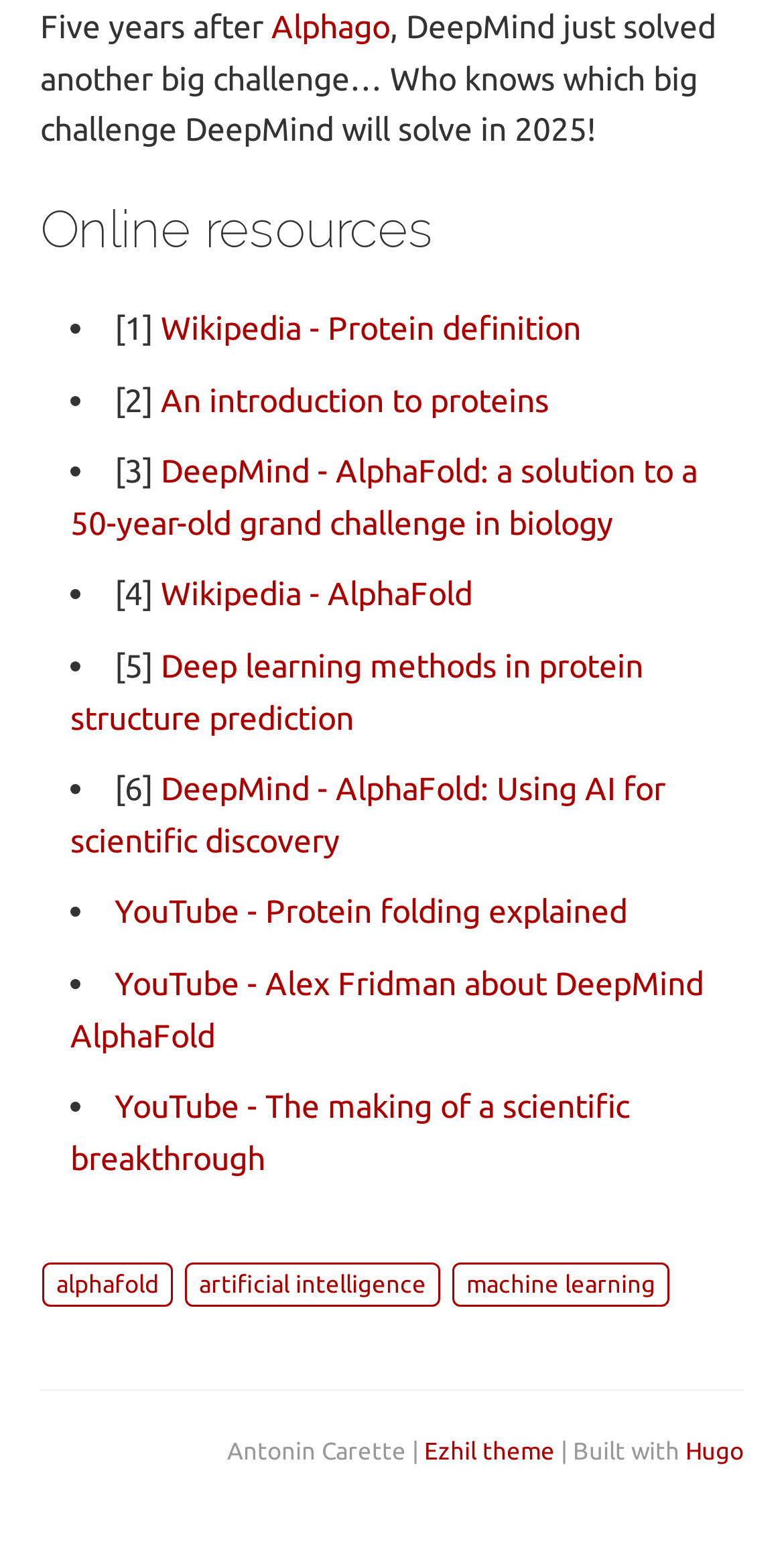How many online resources are listed?
Please provide a full and detailed response to the question.

I counted the number of list markers (•) under the 'Online resources' heading, which indicates 8 online resources are listed.